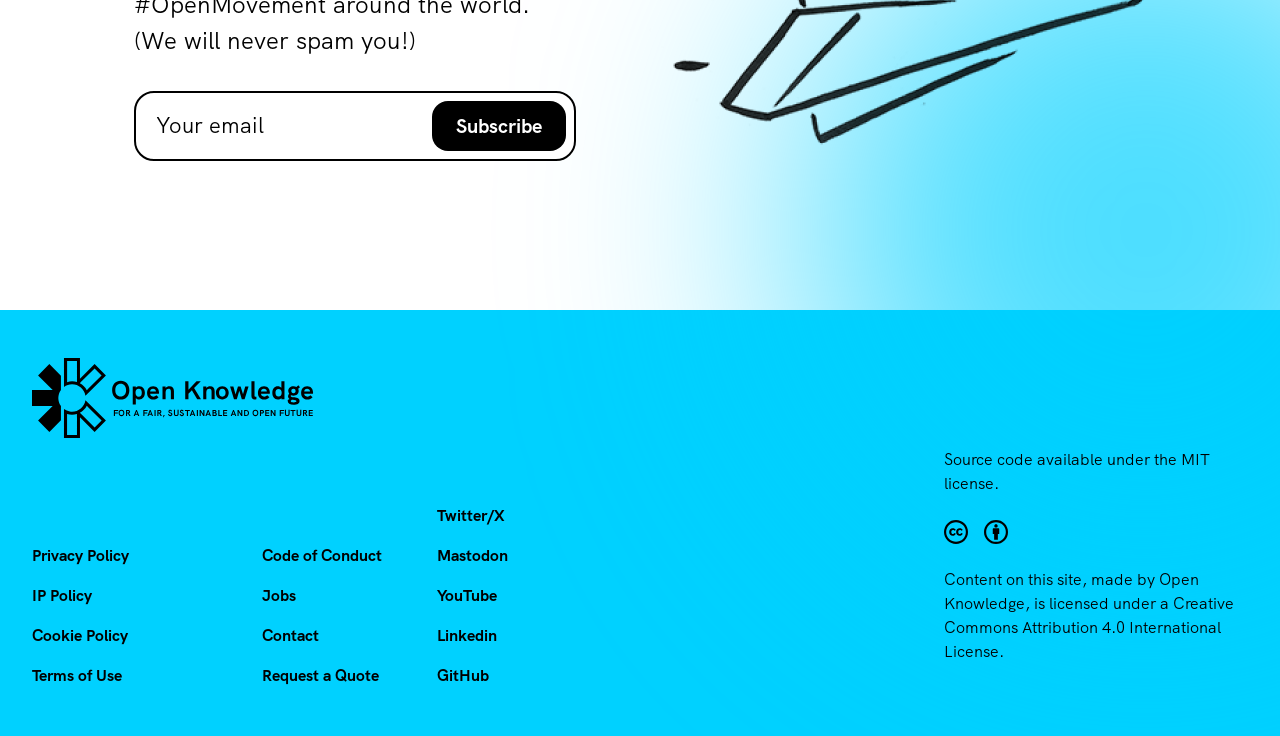Determine the bounding box coordinates (top-left x, top-left y, bottom-right x, bottom-right y) of the UI element described in the following text: Privacy

None